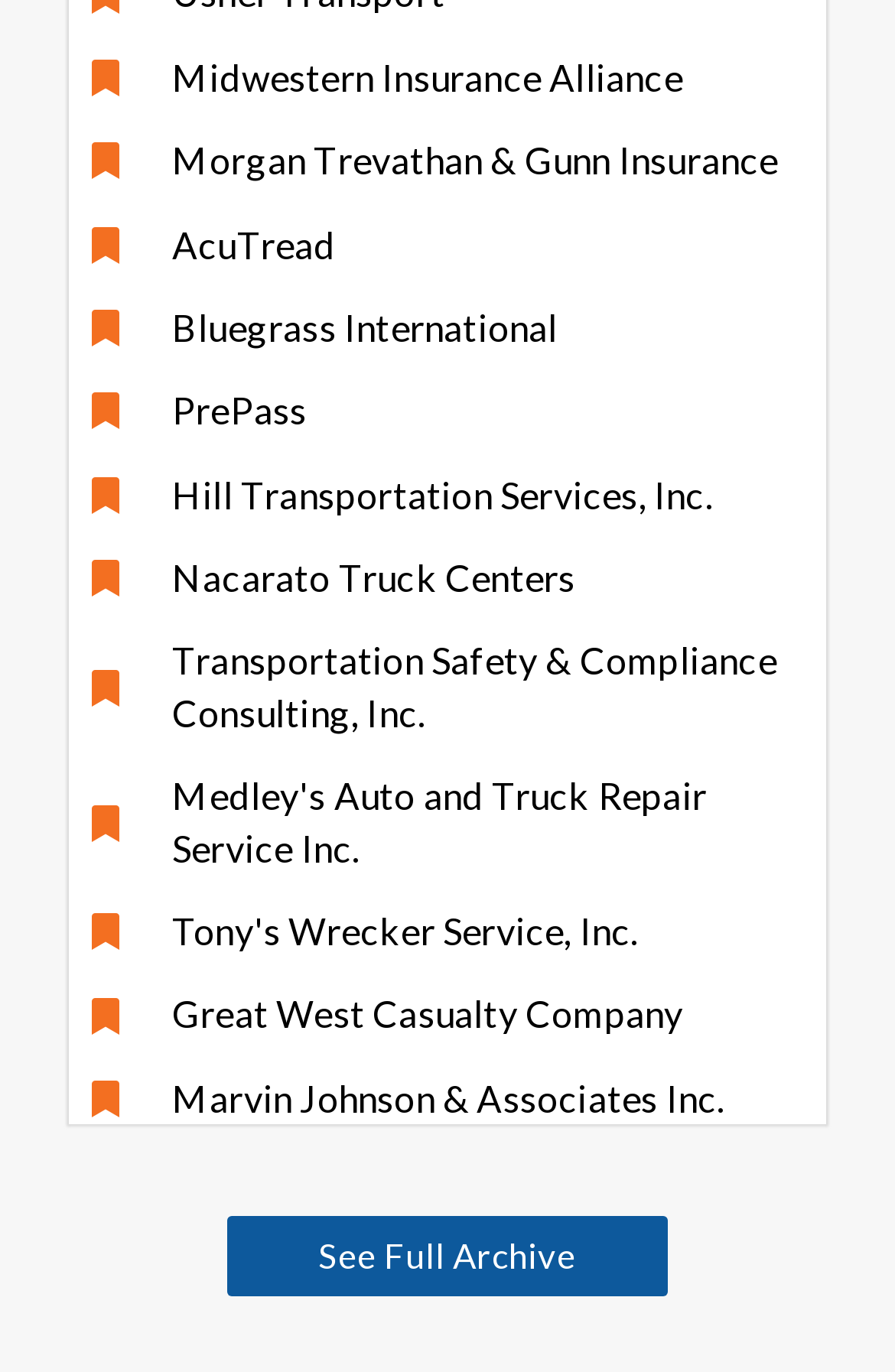Please identify the bounding box coordinates of the region to click in order to complete the task: "explore AcuTread". The coordinates must be four float numbers between 0 and 1, specified as [left, top, right, bottom].

[0.103, 0.16, 0.897, 0.197]